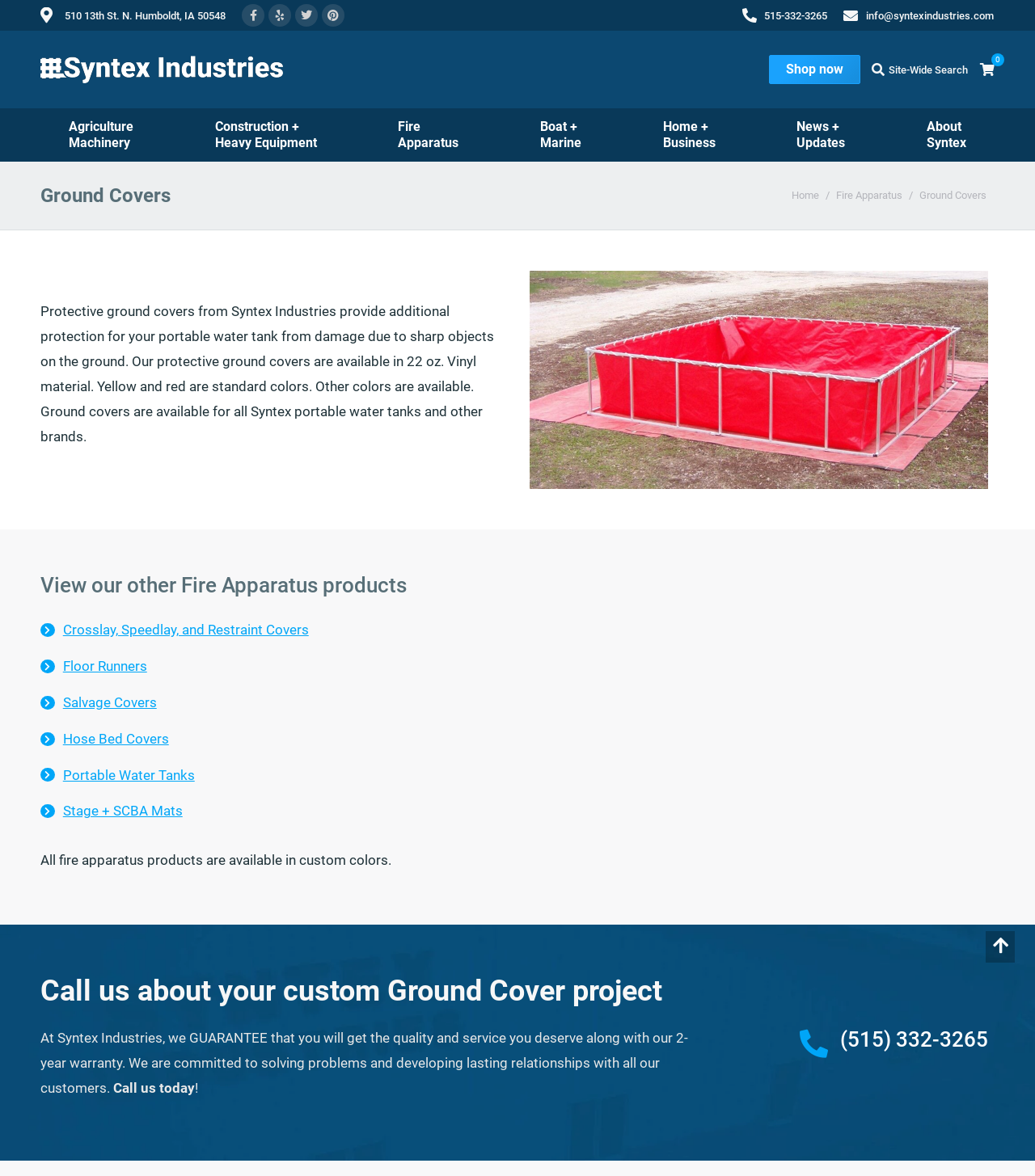What is the company's phone number?
Based on the image content, provide your answer in one word or a short phrase.

(515) 332-3265